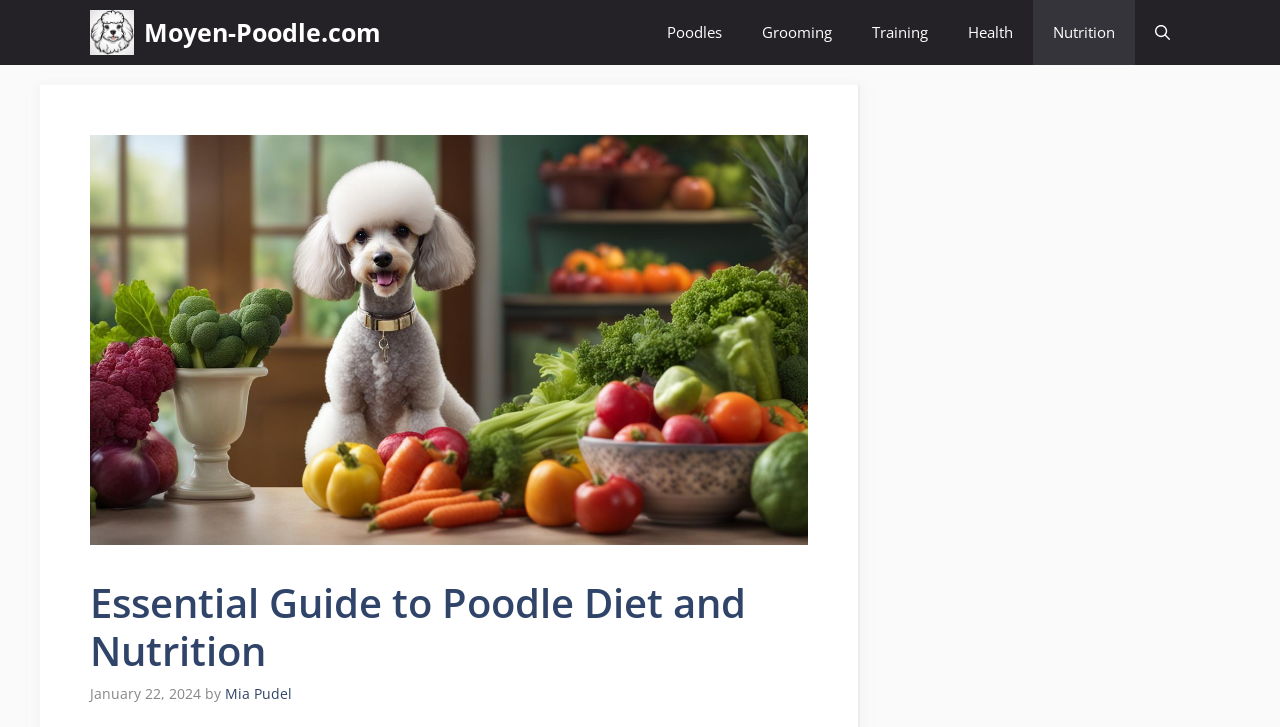Please determine the bounding box coordinates of the section I need to click to accomplish this instruction: "read about Poodles".

[0.505, 0.0, 0.58, 0.089]